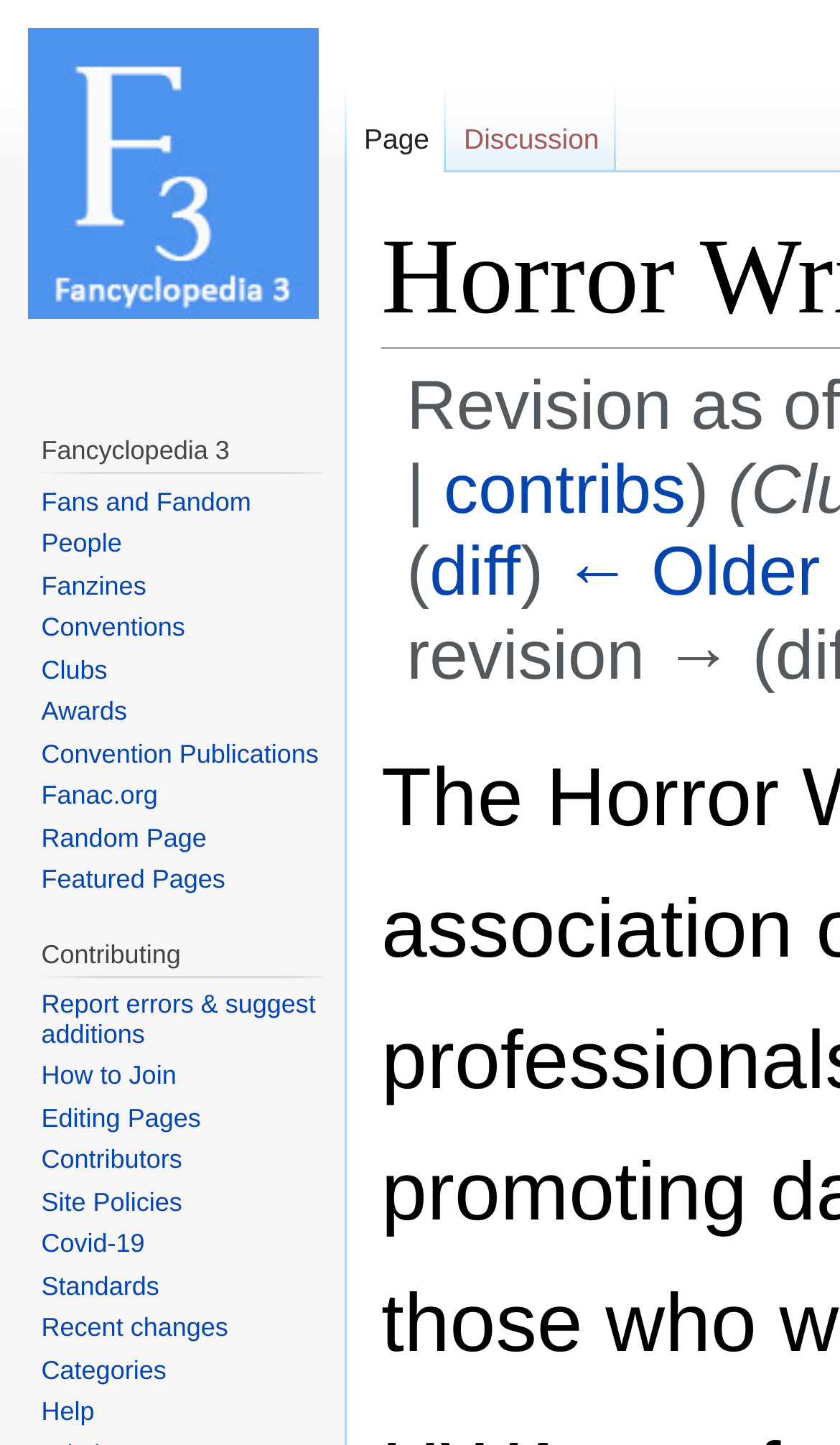Please locate the bounding box coordinates of the element that needs to be clicked to achieve the following instruction: "view Full Story". The coordinates should be four float numbers between 0 and 1, i.e., [left, top, right, bottom].

None